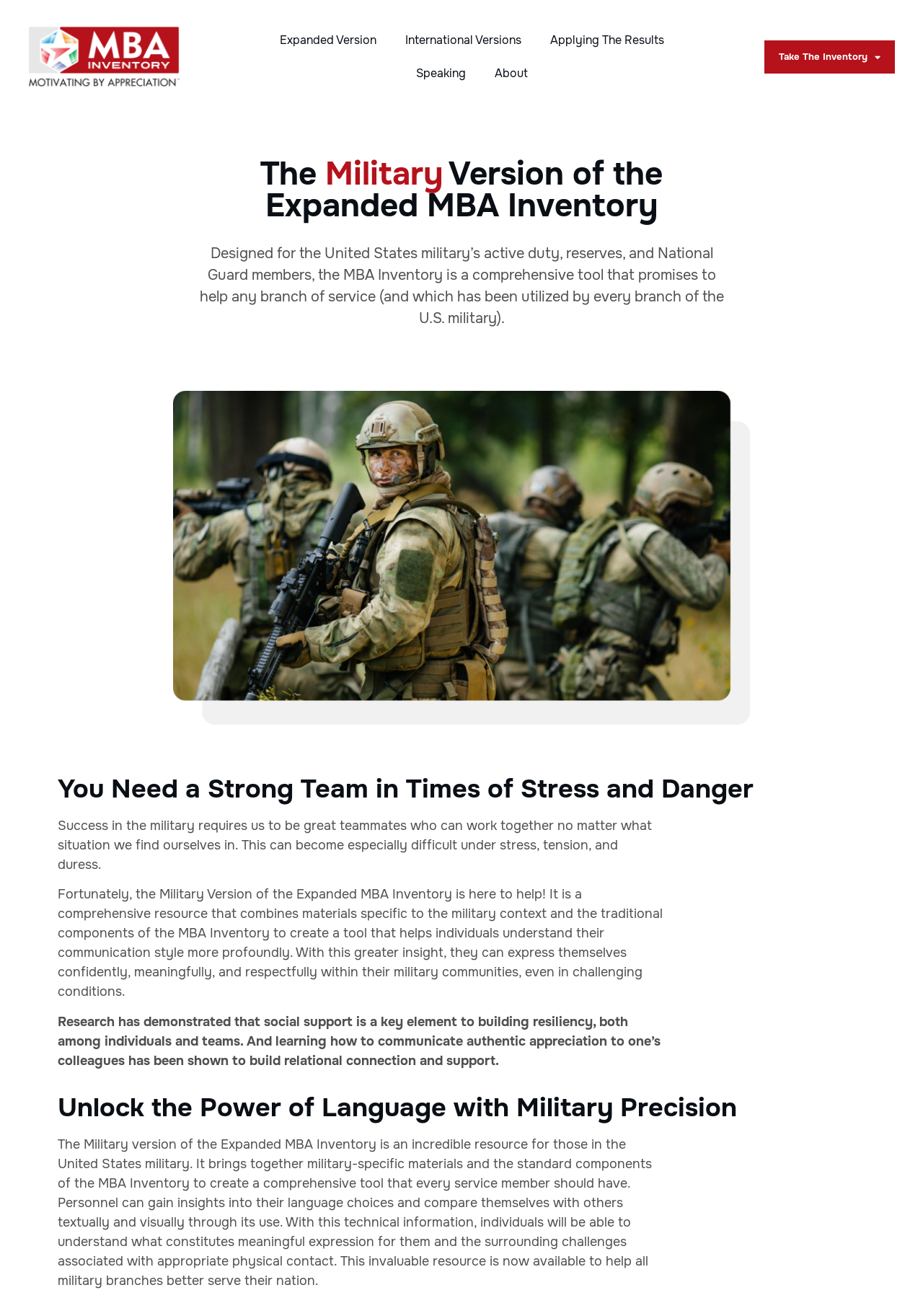Please give a succinct answer to the question in one word or phrase:
What is the purpose of the MBA Inventory?

Help military members